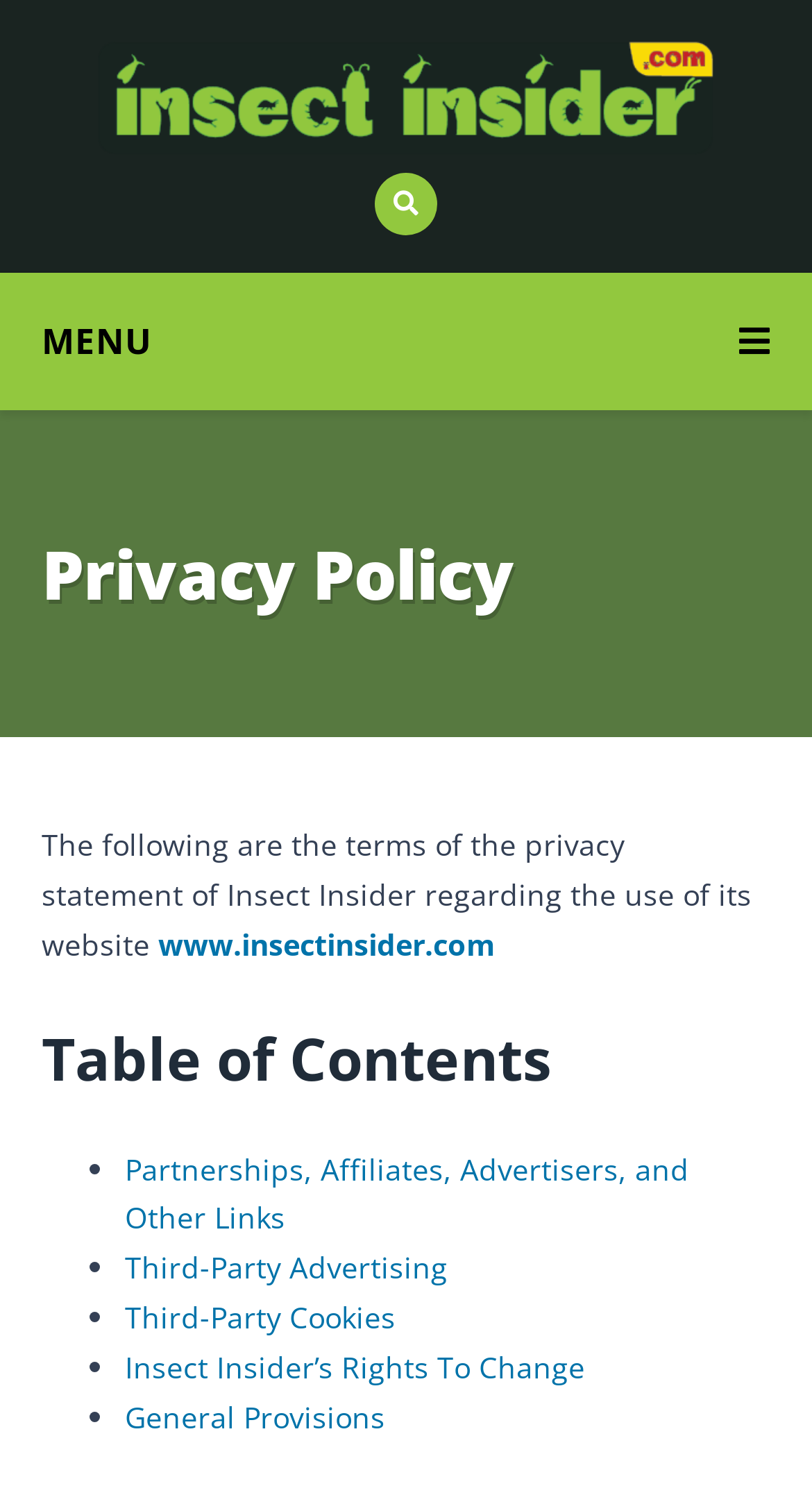Locate the bounding box coordinates of the item that should be clicked to fulfill the instruction: "toggle navigation menu".

[0.051, 0.181, 0.949, 0.272]